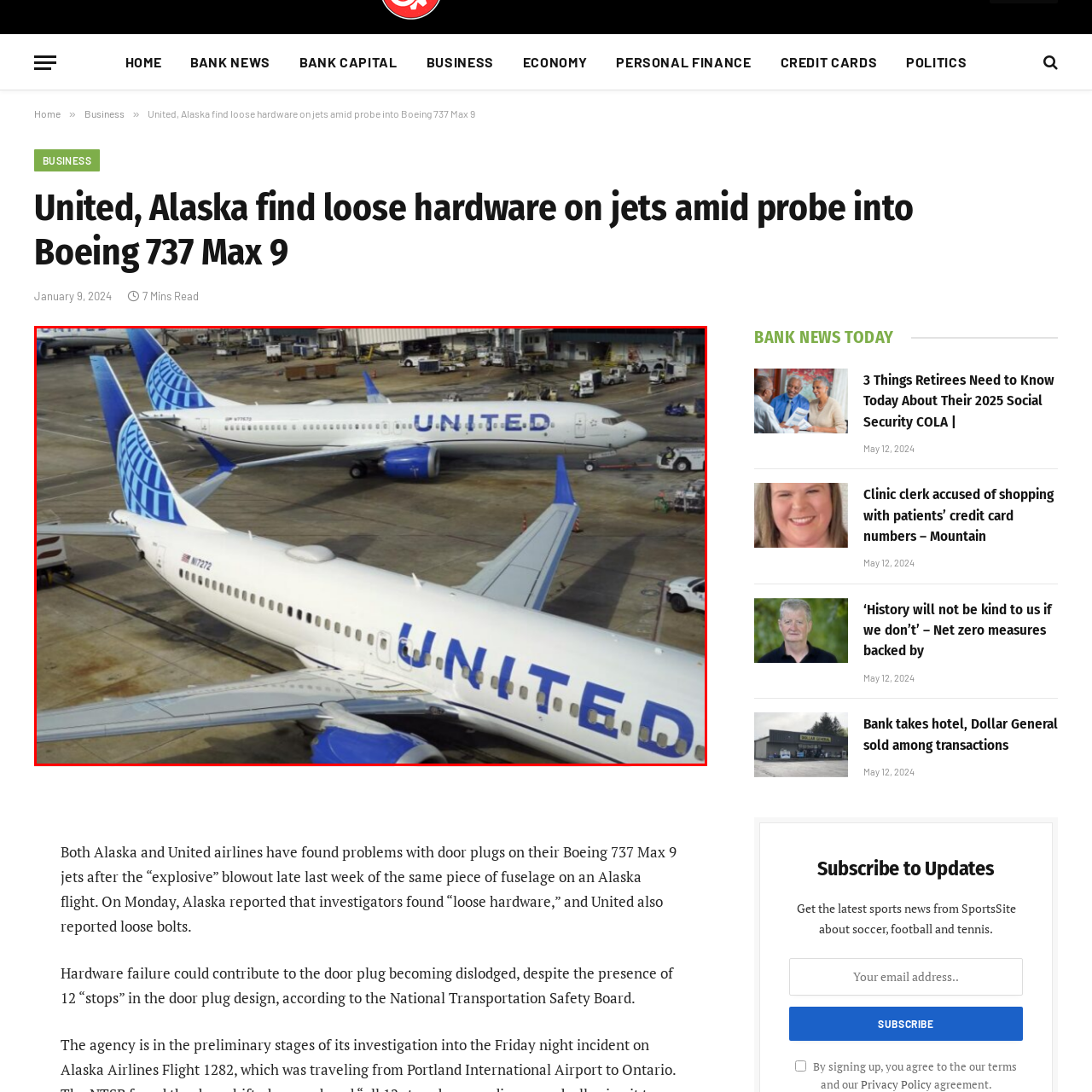Inspect the area enclosed by the red box and reply to the question using only one word or a short phrase: 
Why are United Airlines and Alaska Airlines mentioned in the caption?

Safety inspections